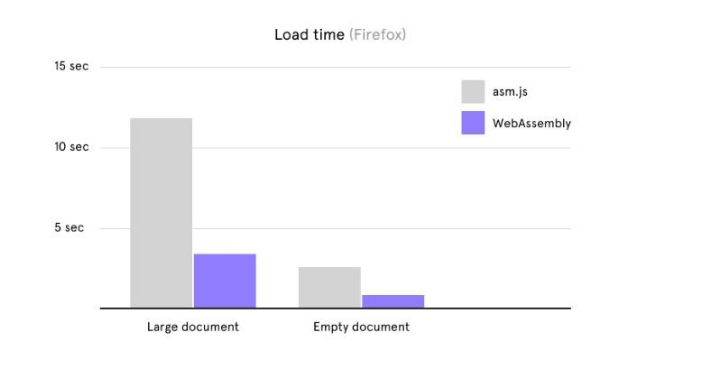From the image, can you give a detailed response to the question below:
What is the technology that reduces load time to roughly 3 seconds for large documents?

The bar graph shows that the purple bar, which represents WebAssembly, reduces the load time of large documents to roughly 3 seconds, compared to asm.js.